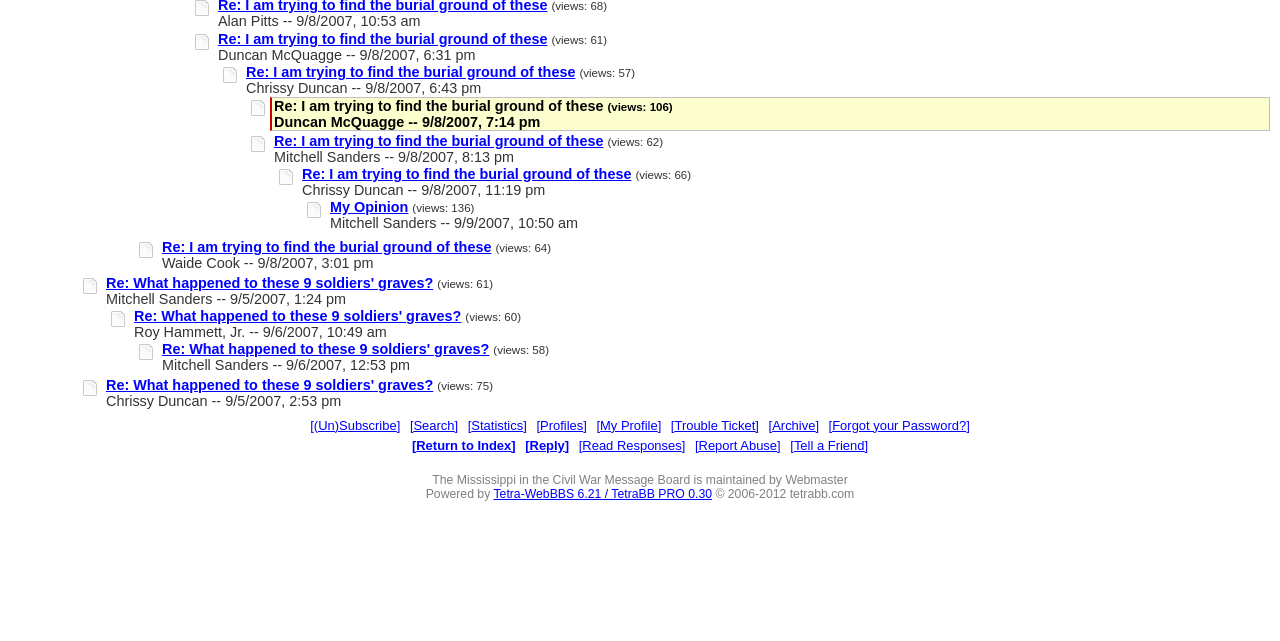Predict the bounding box coordinates for the UI element described as: "Archive". The coordinates should be four float numbers between 0 and 1, presented as [left, top, right, bottom].

[0.6, 0.651, 0.64, 0.675]